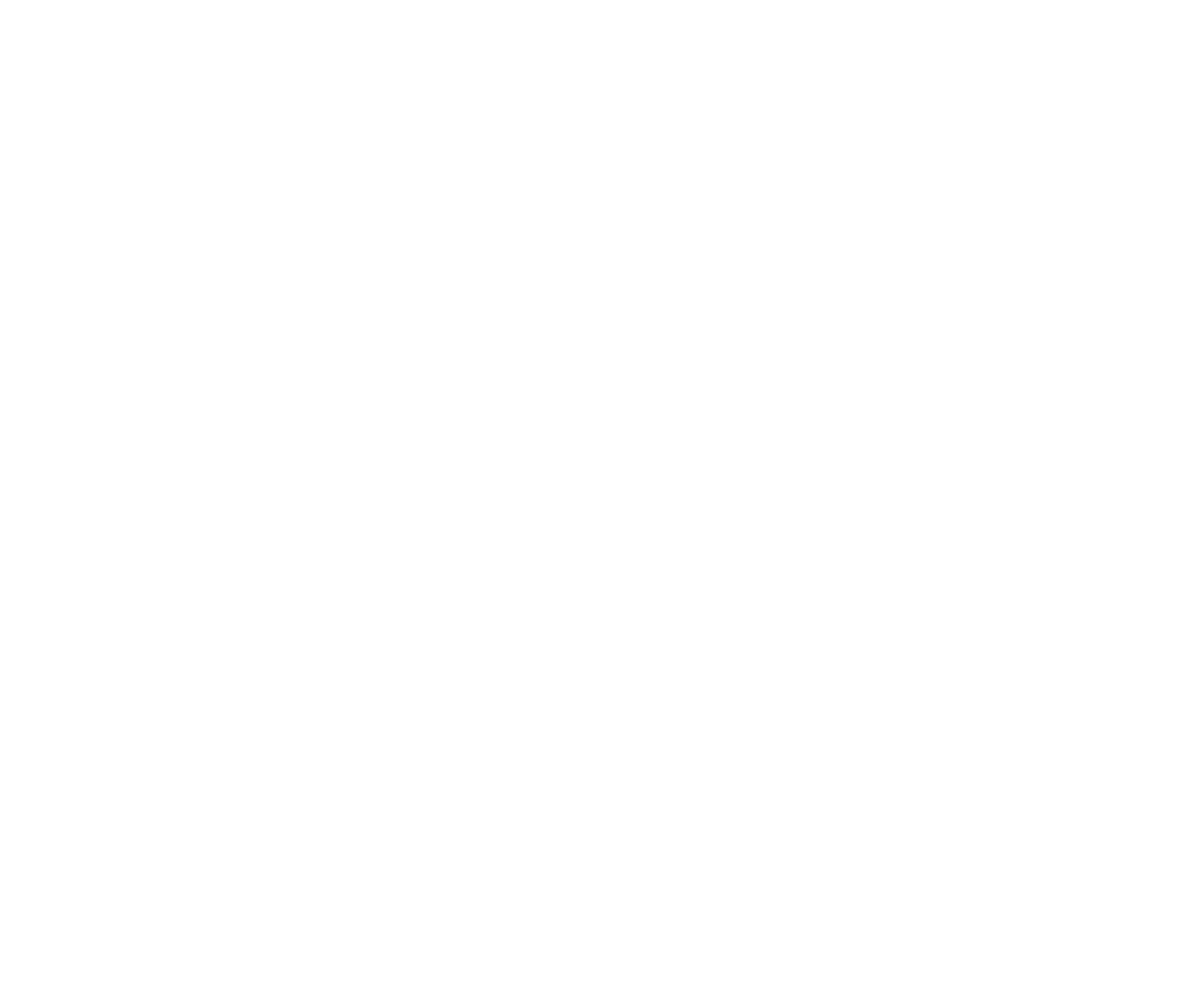Identify the bounding box coordinates of the specific part of the webpage to click to complete this instruction: "Learn about Renewable Energy".

[0.462, 0.852, 0.573, 0.873]